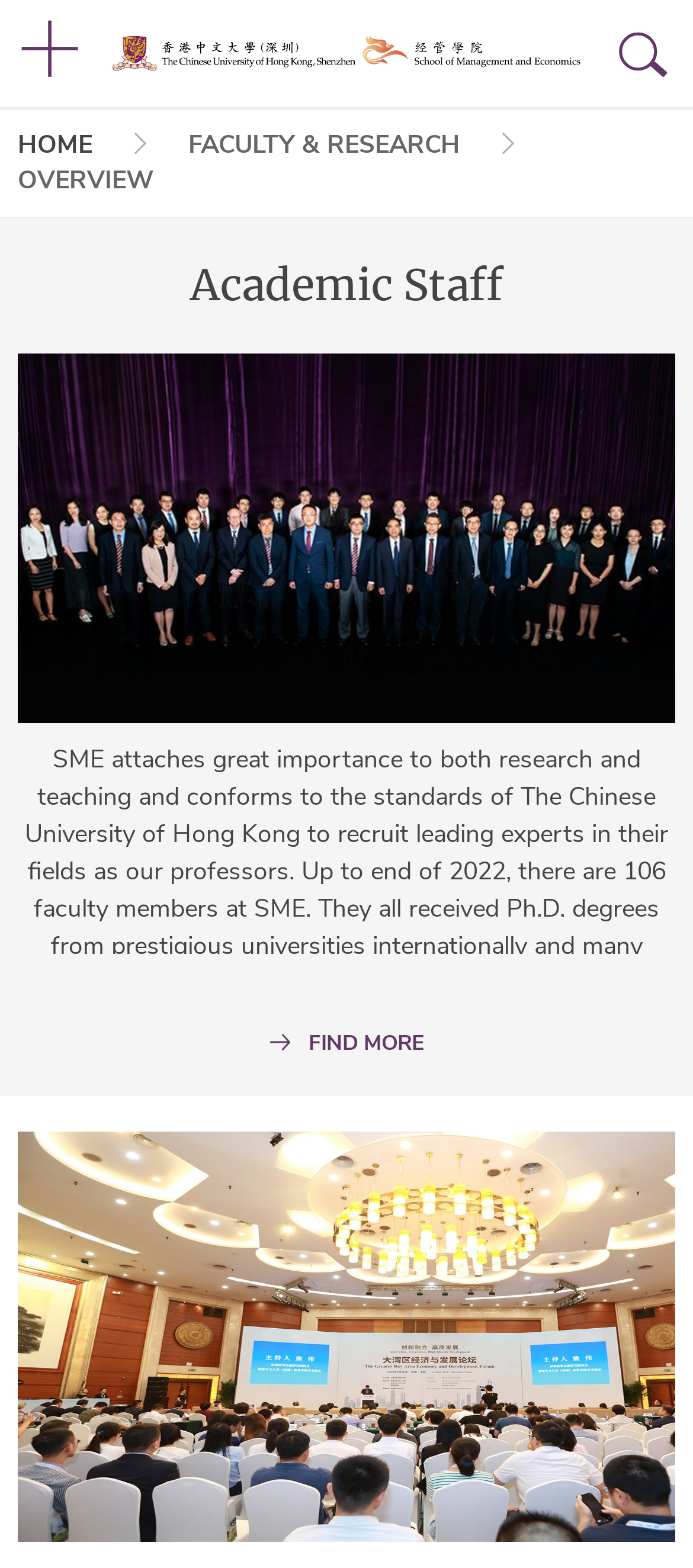What is the location of SME?
Please provide a comprehensive and detailed answer to the question.

The webpage mentions that SME 'conforms to the standards of The Chinese University of Hong Kong', suggesting that SME is located within The Chinese University of Hong Kong.